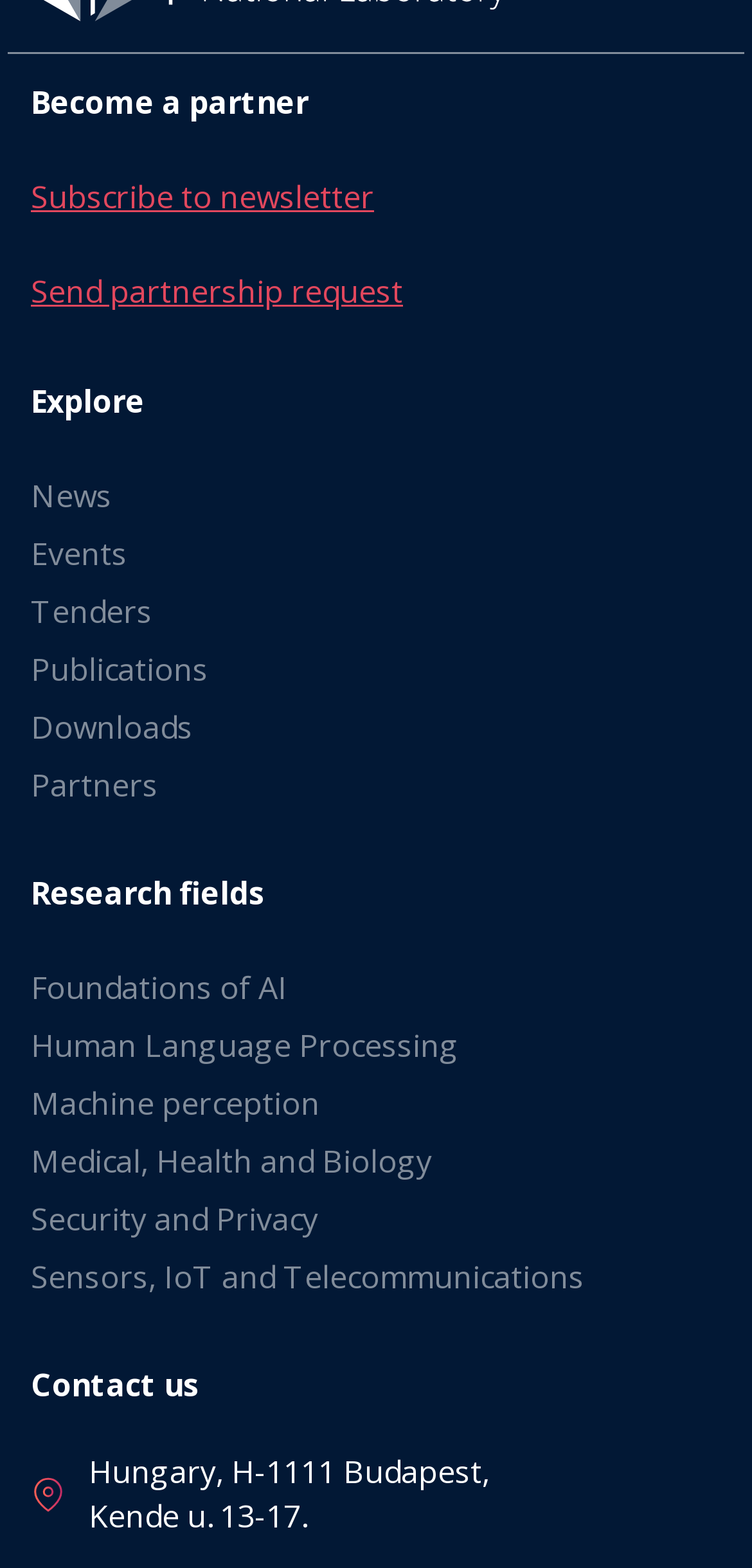Answer the question below in one word or phrase:
What is the address of the contact?

Hungary, H-1111 Budapest, Kende u. 13-17.